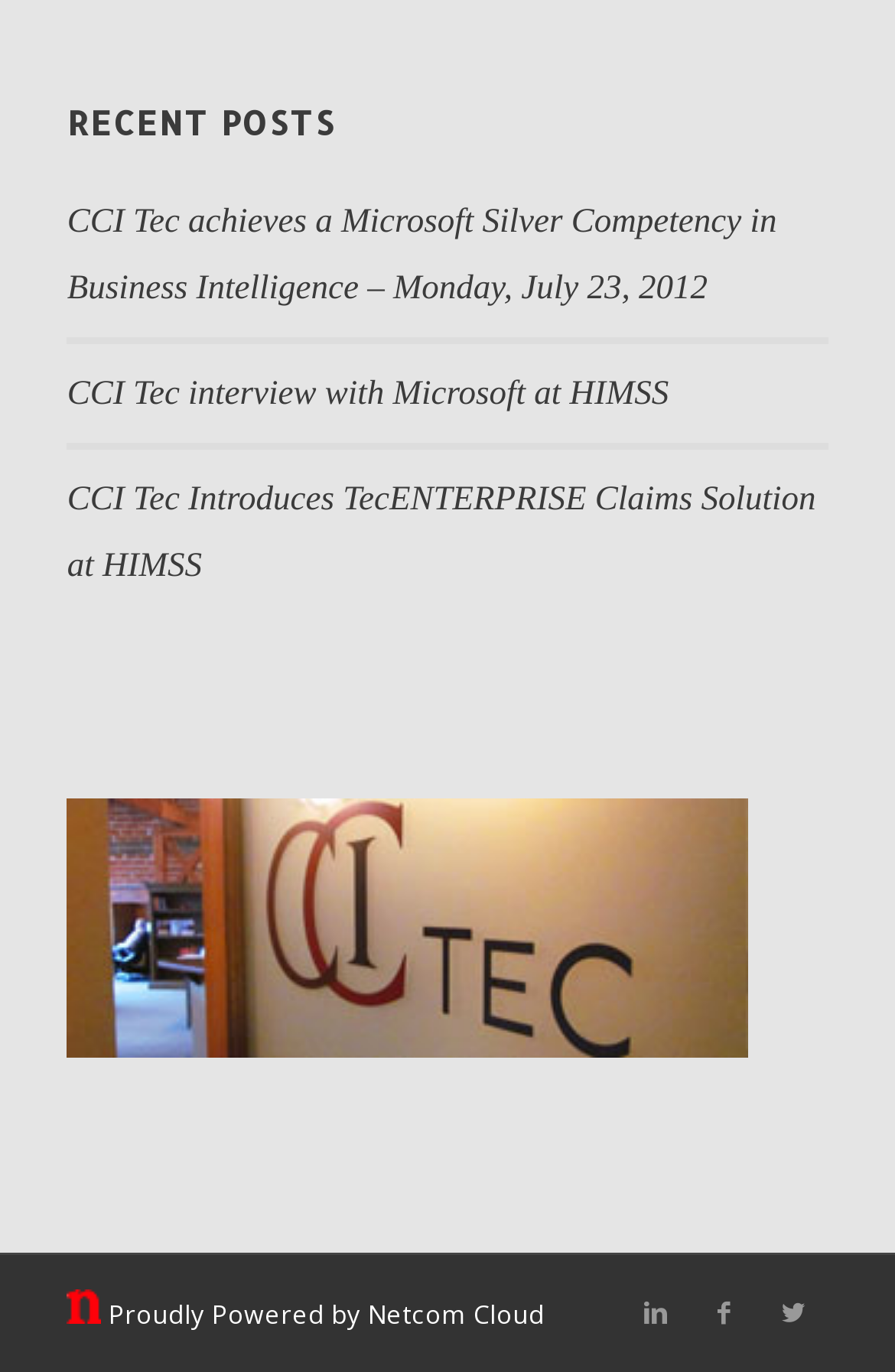Identify the bounding box coordinates of the clickable region required to complete the instruction: "read CCI Tec interview with Microsoft at HIMSS". The coordinates should be given as four float numbers within the range of 0 and 1, i.e., [left, top, right, bottom].

[0.075, 0.273, 0.757, 0.3]